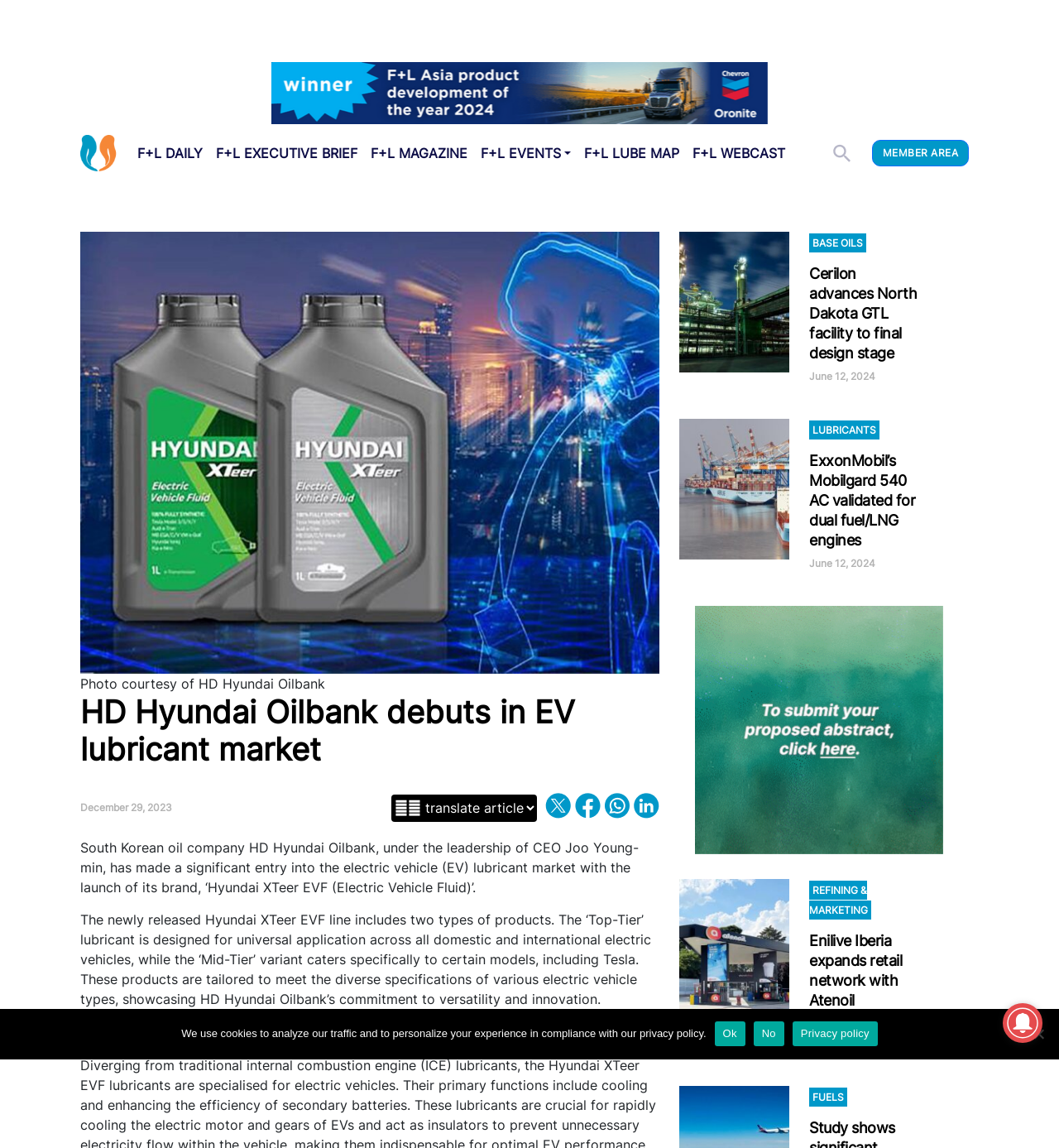What is the name of the oil company launching an EV lubricant brand?
From the image, respond with a single word or phrase.

HD Hyundai Oilbank